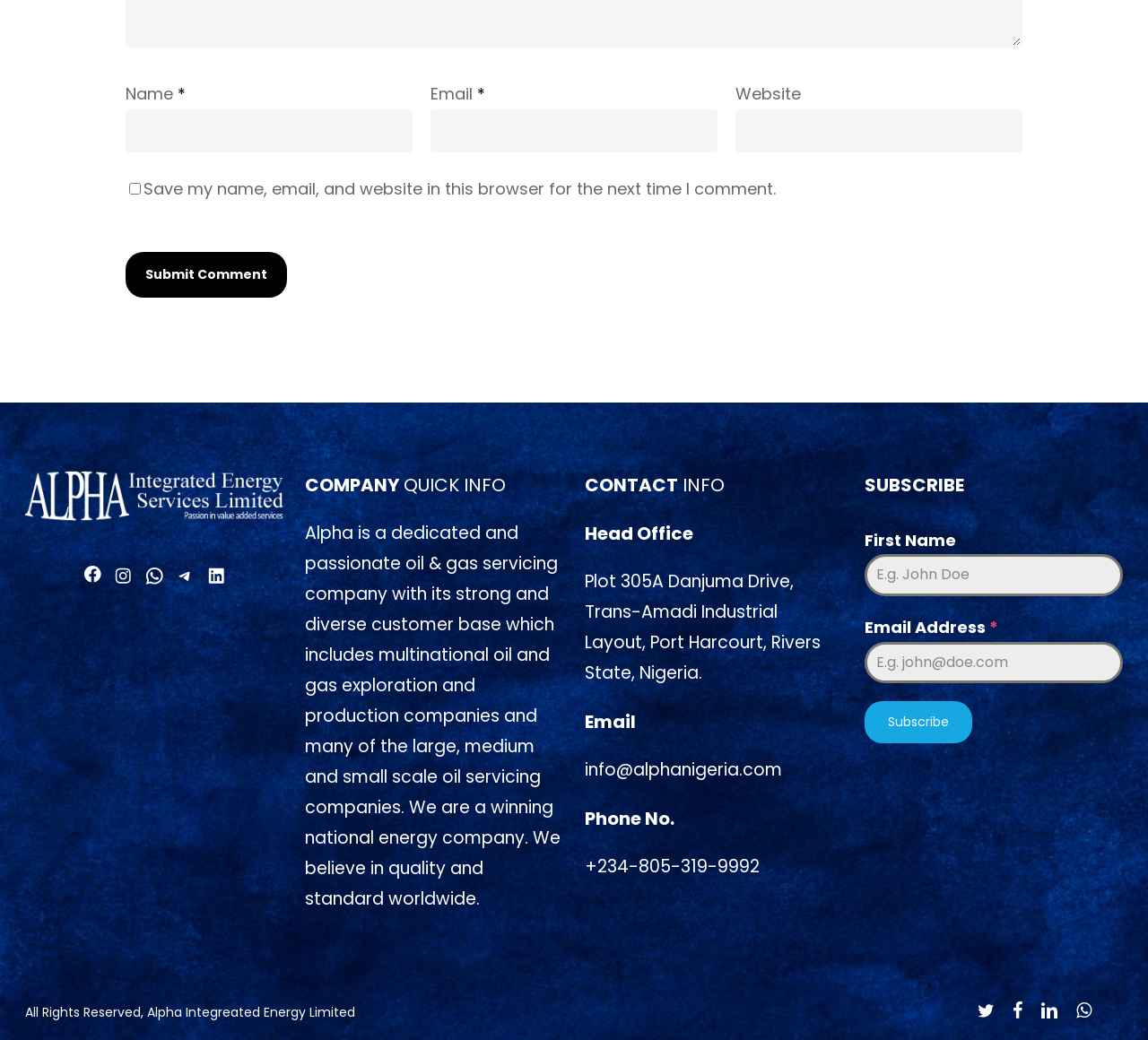Determine the bounding box coordinates for the area that needs to be clicked to fulfill this task: "Subscribe with email". The coordinates must be given as four float numbers between 0 and 1, i.e., [left, top, right, bottom].

[0.753, 0.617, 0.978, 0.657]